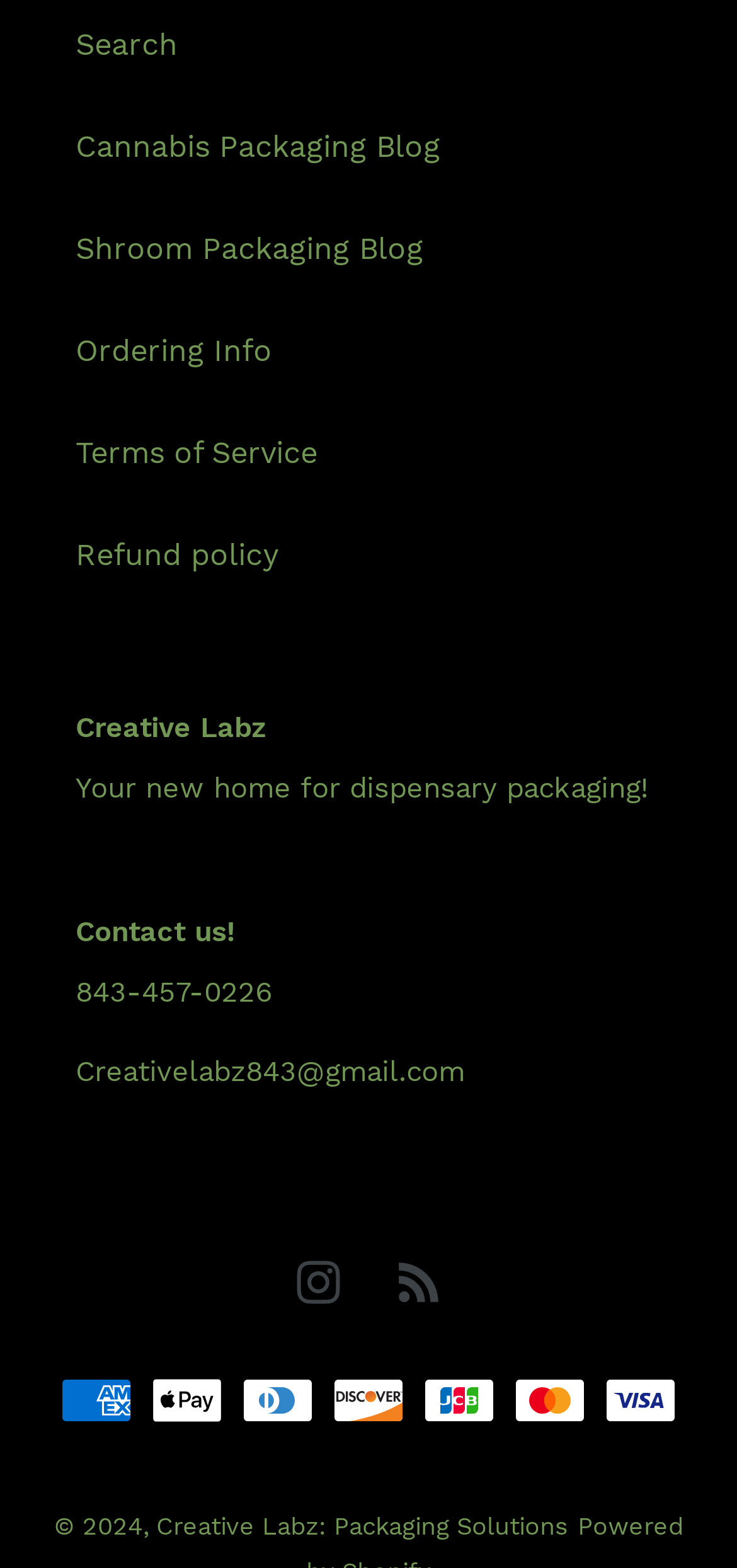For the given element description Creative Labz: Packaging Solutions, determine the bounding box coordinates of the UI element. The coordinates should follow the format (top-left x, top-left y, bottom-right x, bottom-right y) and be within the range of 0 to 1.

[0.212, 0.964, 0.771, 0.982]